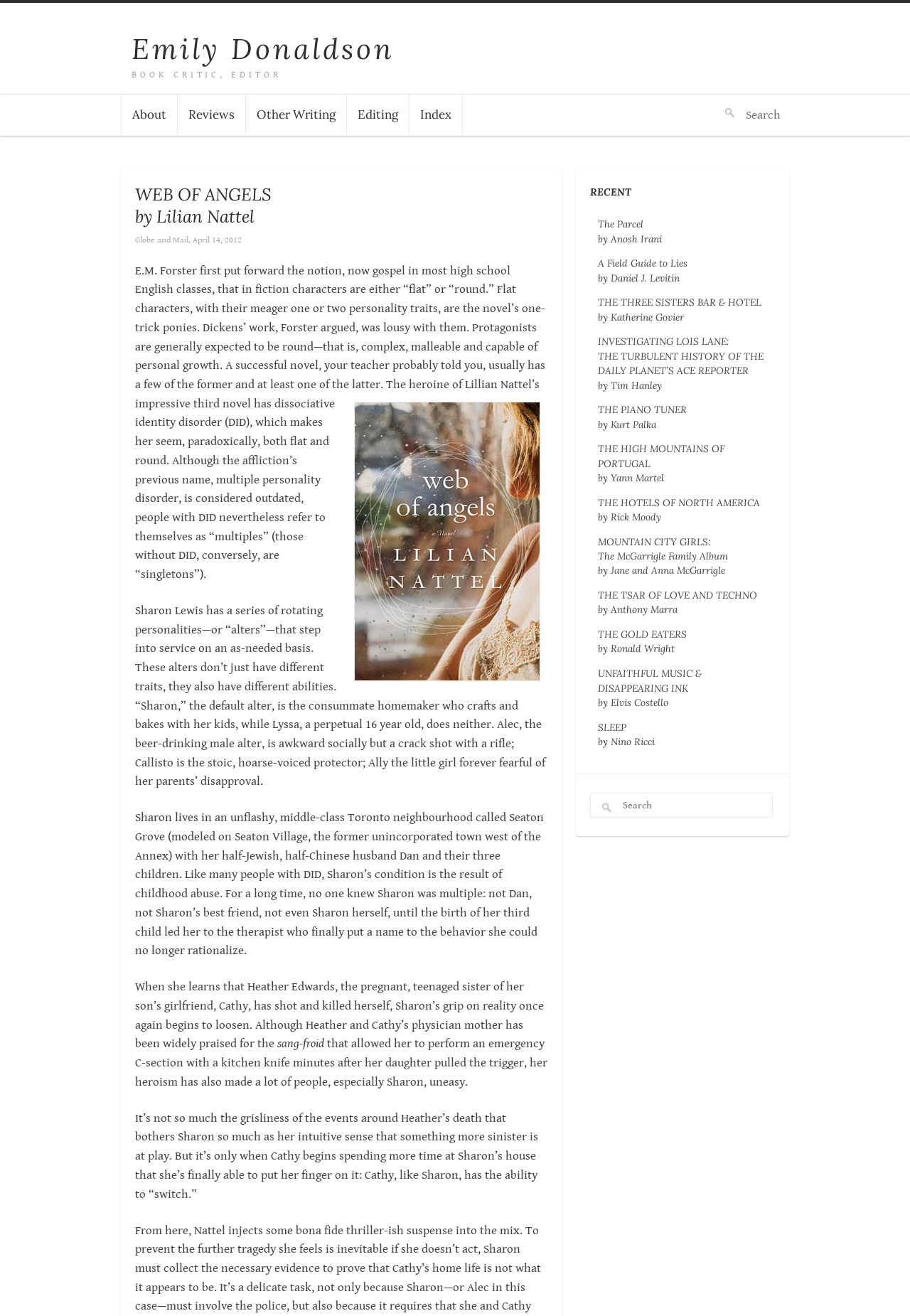Find the bounding box coordinates of the element you need to click on to perform this action: 'Click on the 'History' link'. The coordinates should be represented by four float values between 0 and 1, in the format [left, top, right, bottom].

None